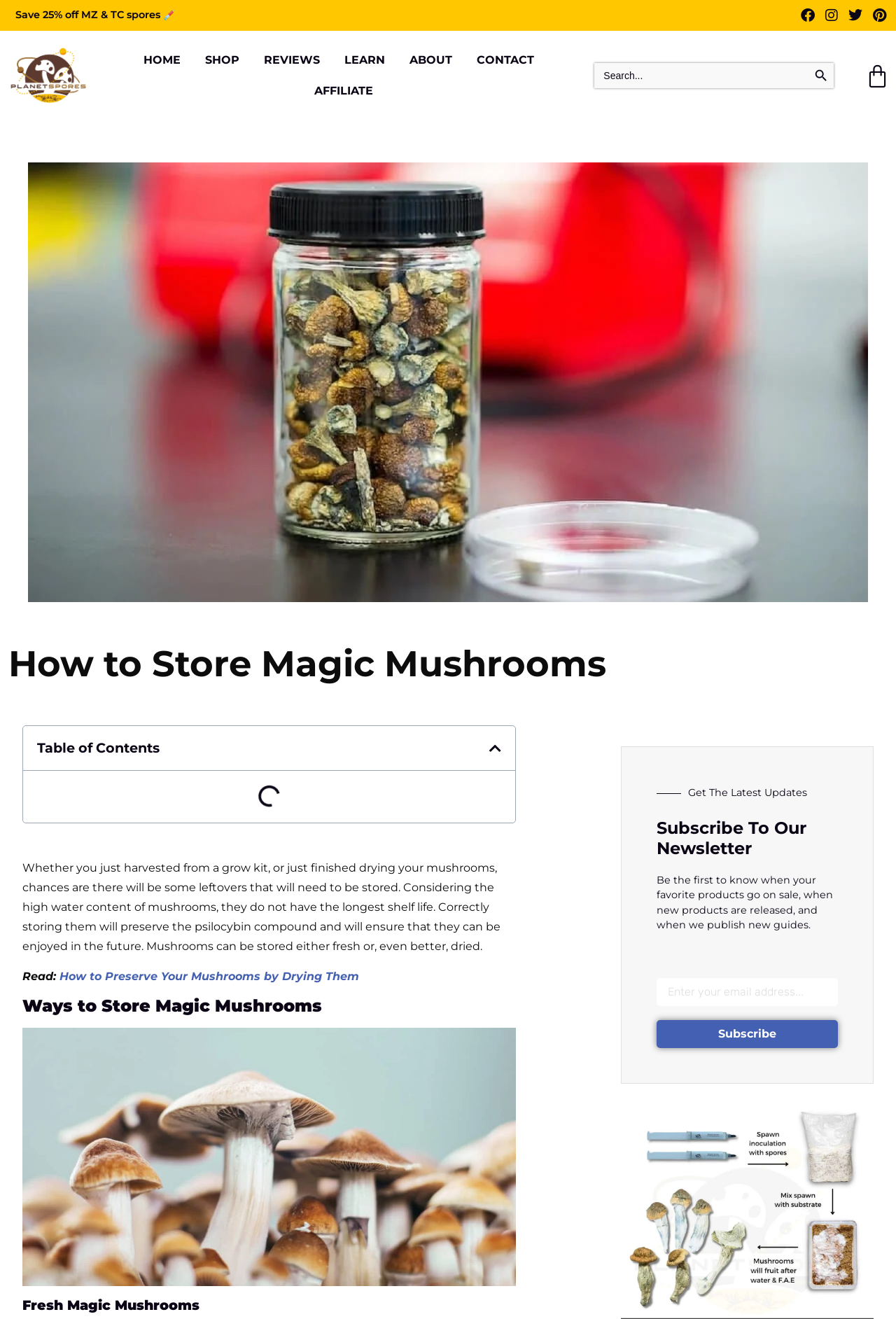Find and generate the main title of the webpage.

How to Store Magic Mushrooms